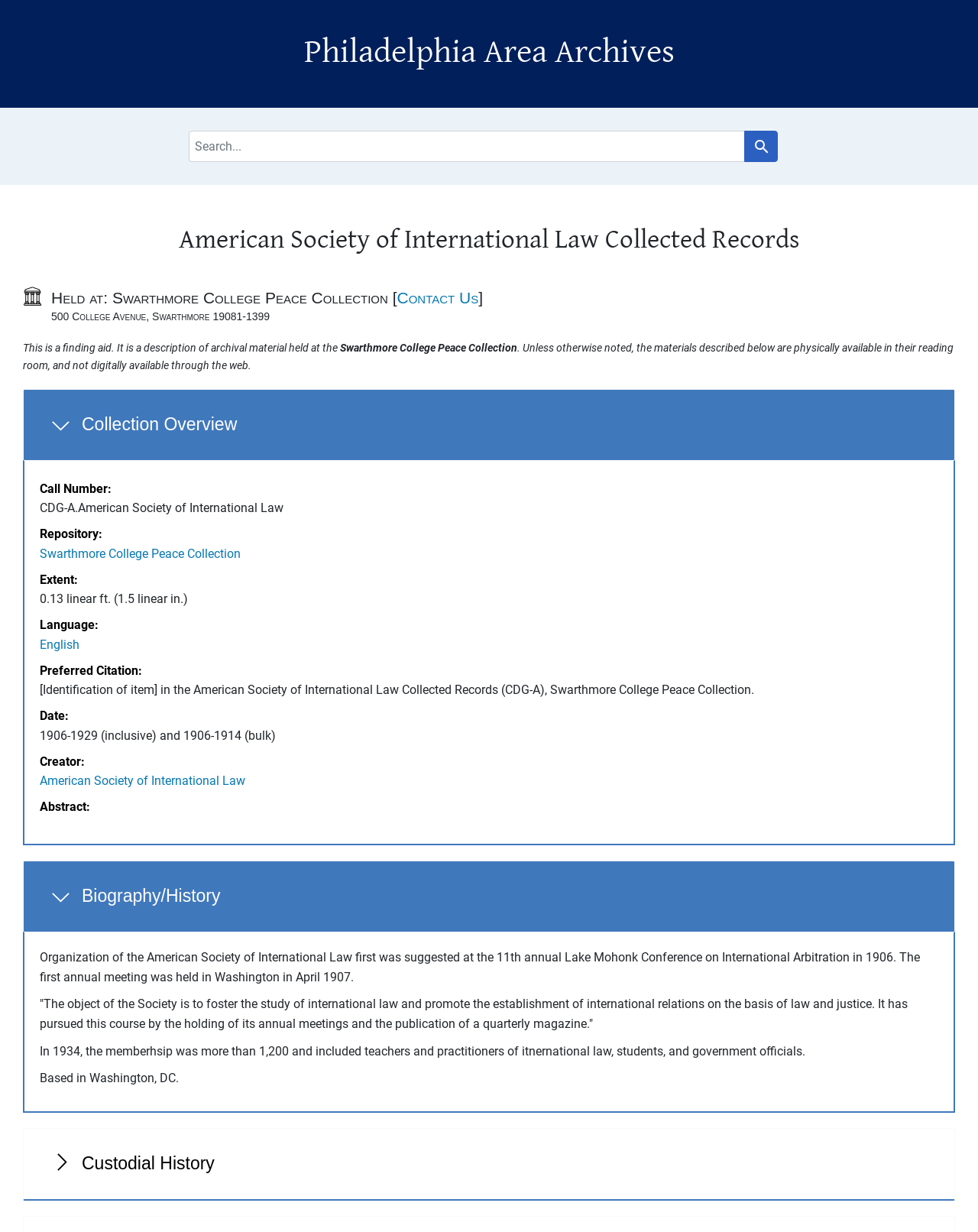Identify the bounding box of the UI element that matches this description: "Lutheran Church of the Resurrection".

None